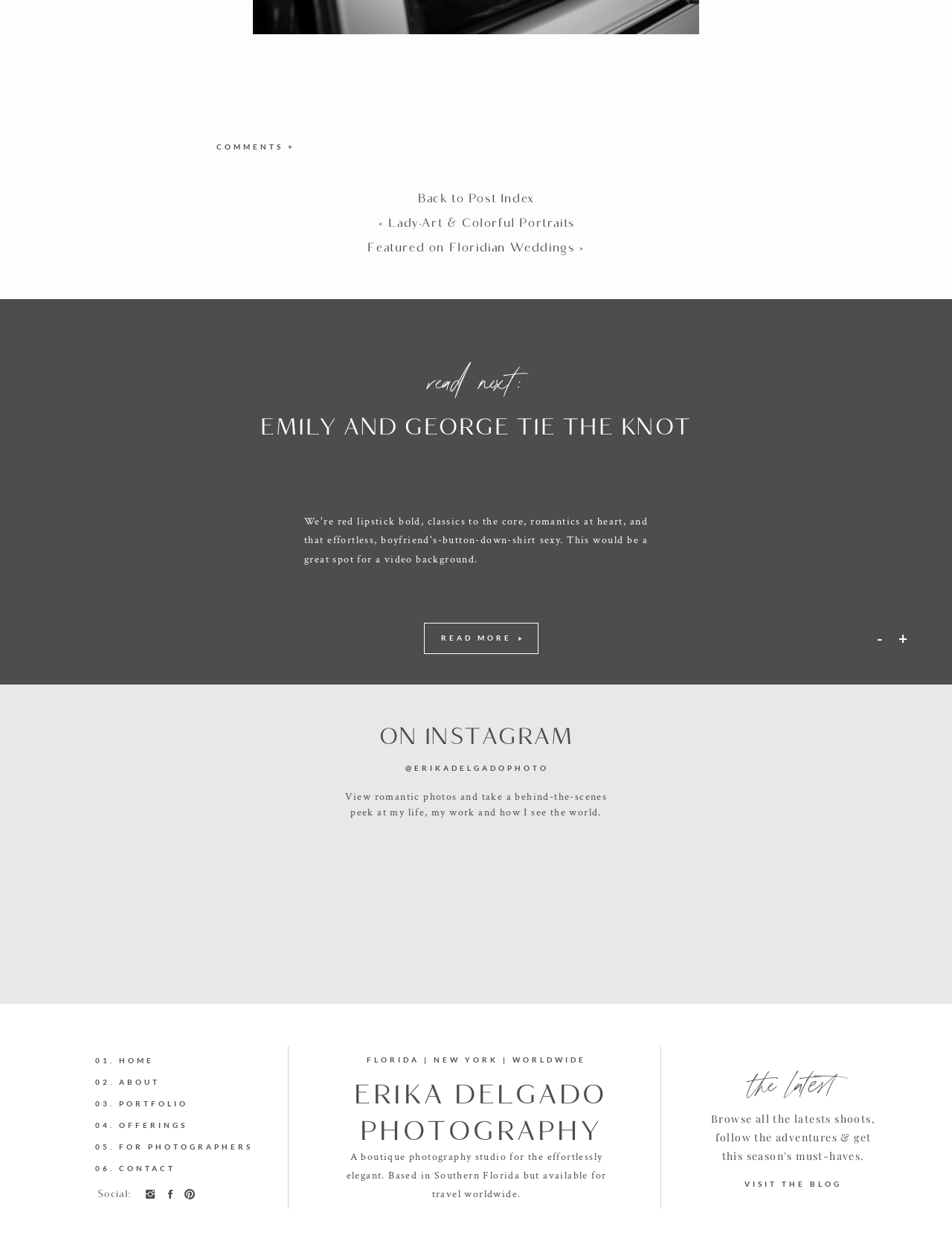How many social media icons are at the bottom of the page?
Can you give a detailed and elaborate answer to the question?

I found the social media icons by looking at the image elements at the bottom of the page. There are three image elements with similar bounding box coordinates, indicating that they are social media icons.